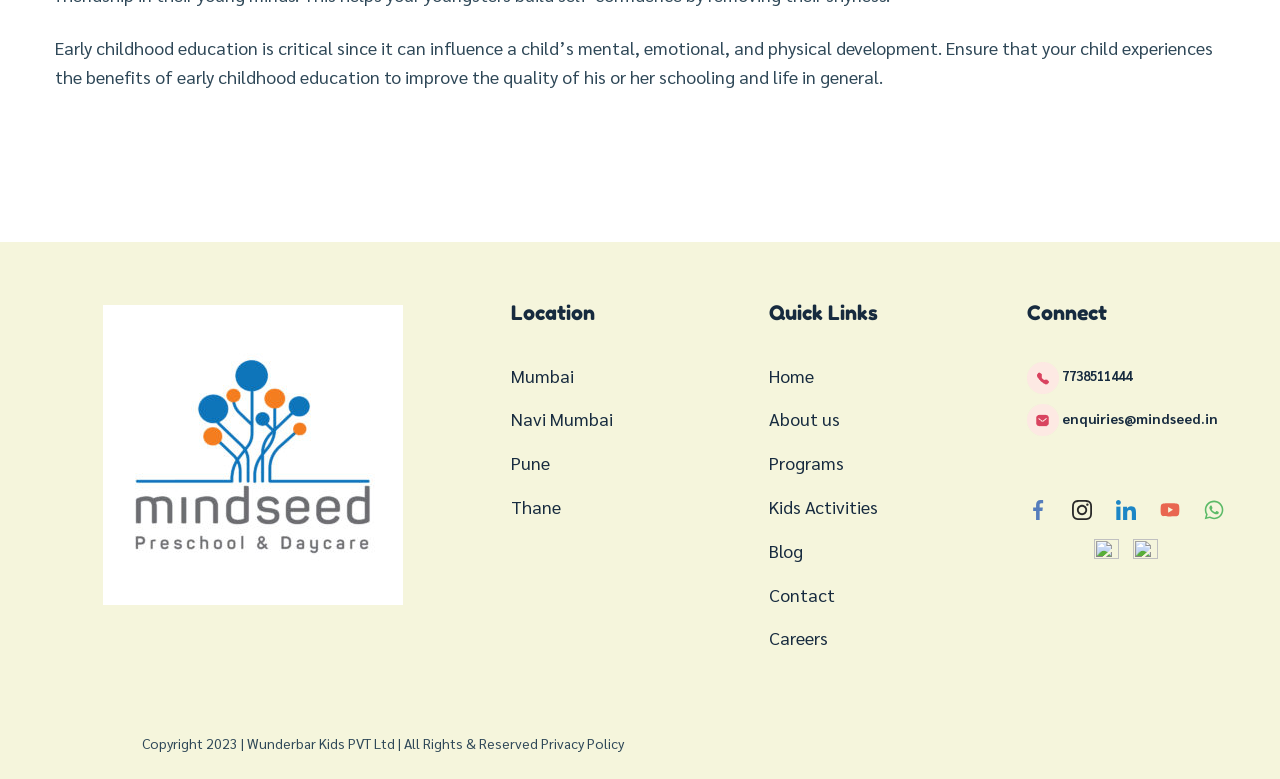Find the bounding box coordinates of the element to click in order to complete the given instruction: "Contact us through WhatsApp."

[0.941, 0.641, 0.956, 0.667]